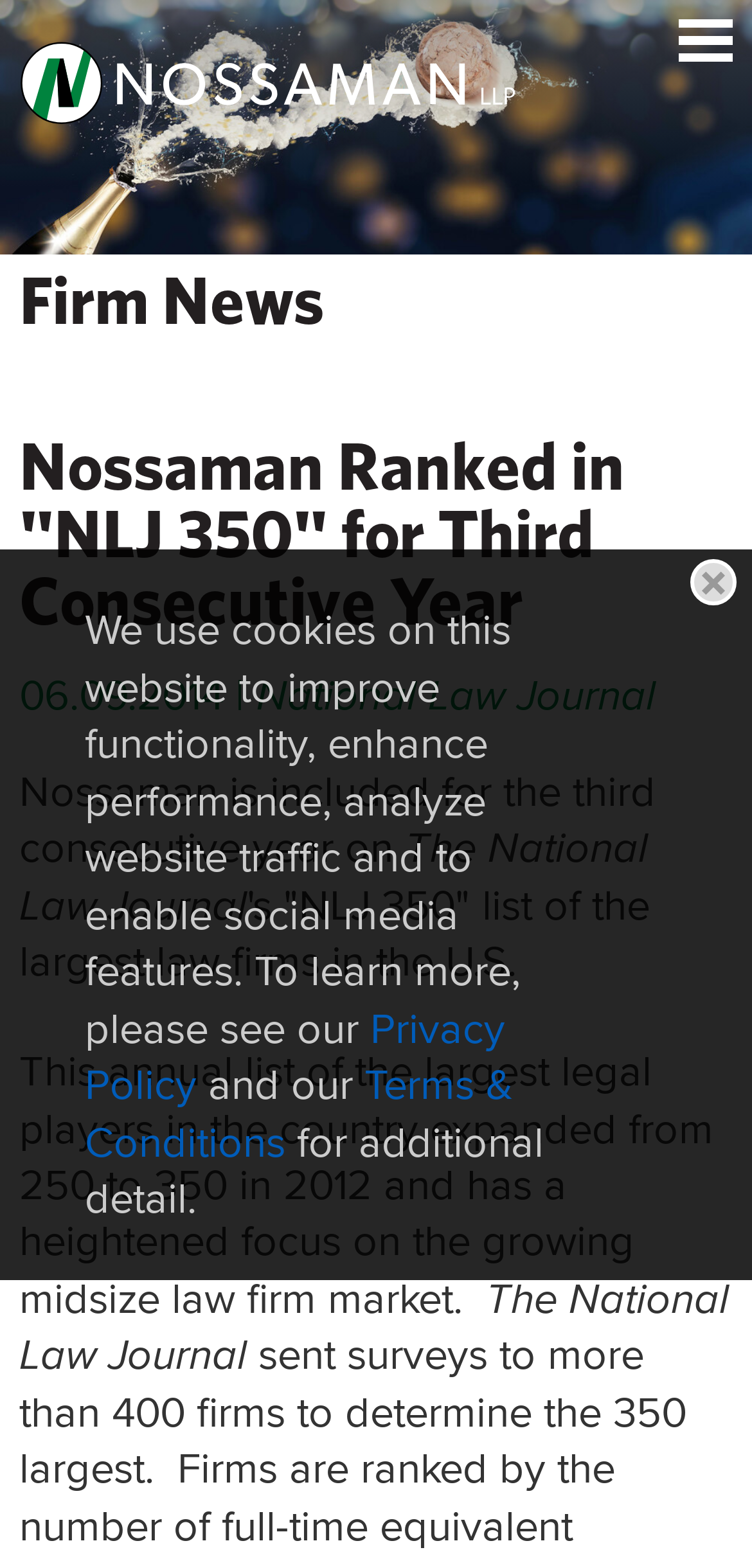Extract the bounding box coordinates for the HTML element that matches this description: "Terms & Conditions". The coordinates should be four float numbers between 0 and 1, i.e., [left, top, right, bottom].

[0.113, 0.671, 0.682, 0.747]